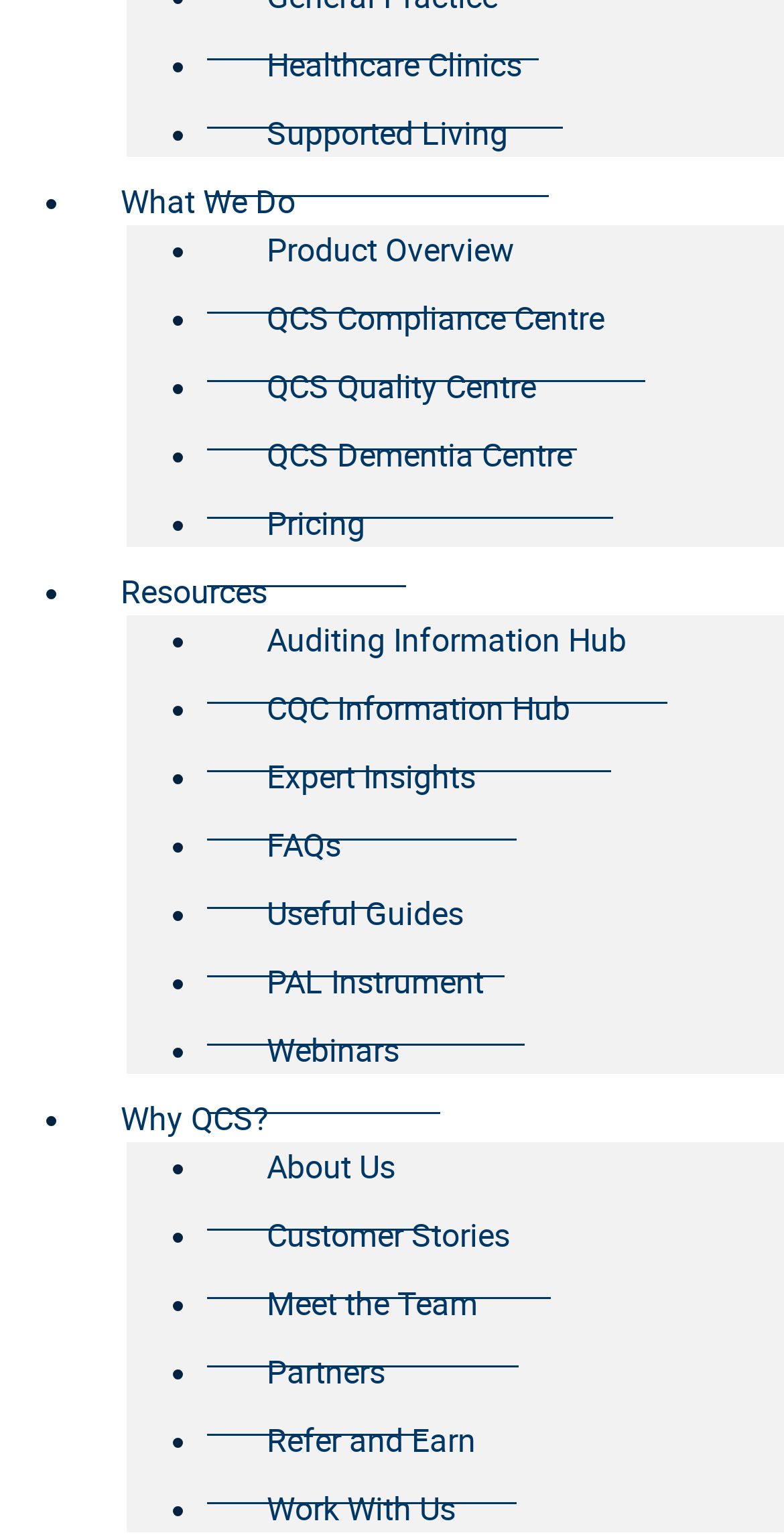What is the last link on the webpage?
Provide a one-word or short-phrase answer based on the image.

Refer and Earn